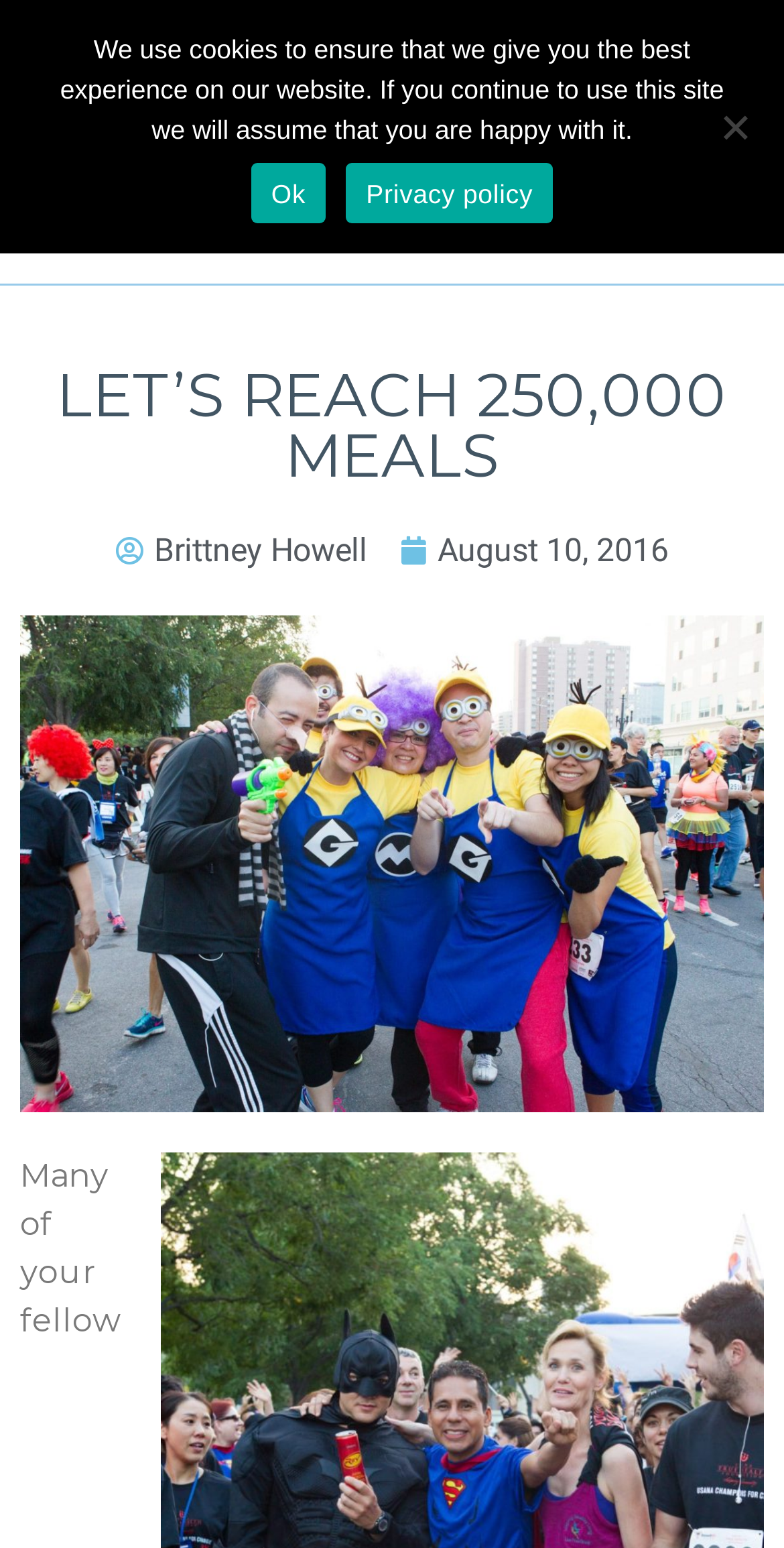Find and provide the bounding box coordinates for the UI element described here: "August 10, 2016". The coordinates should be given as four float numbers between 0 and 1: [left, top, right, bottom].

[0.509, 0.34, 0.853, 0.372]